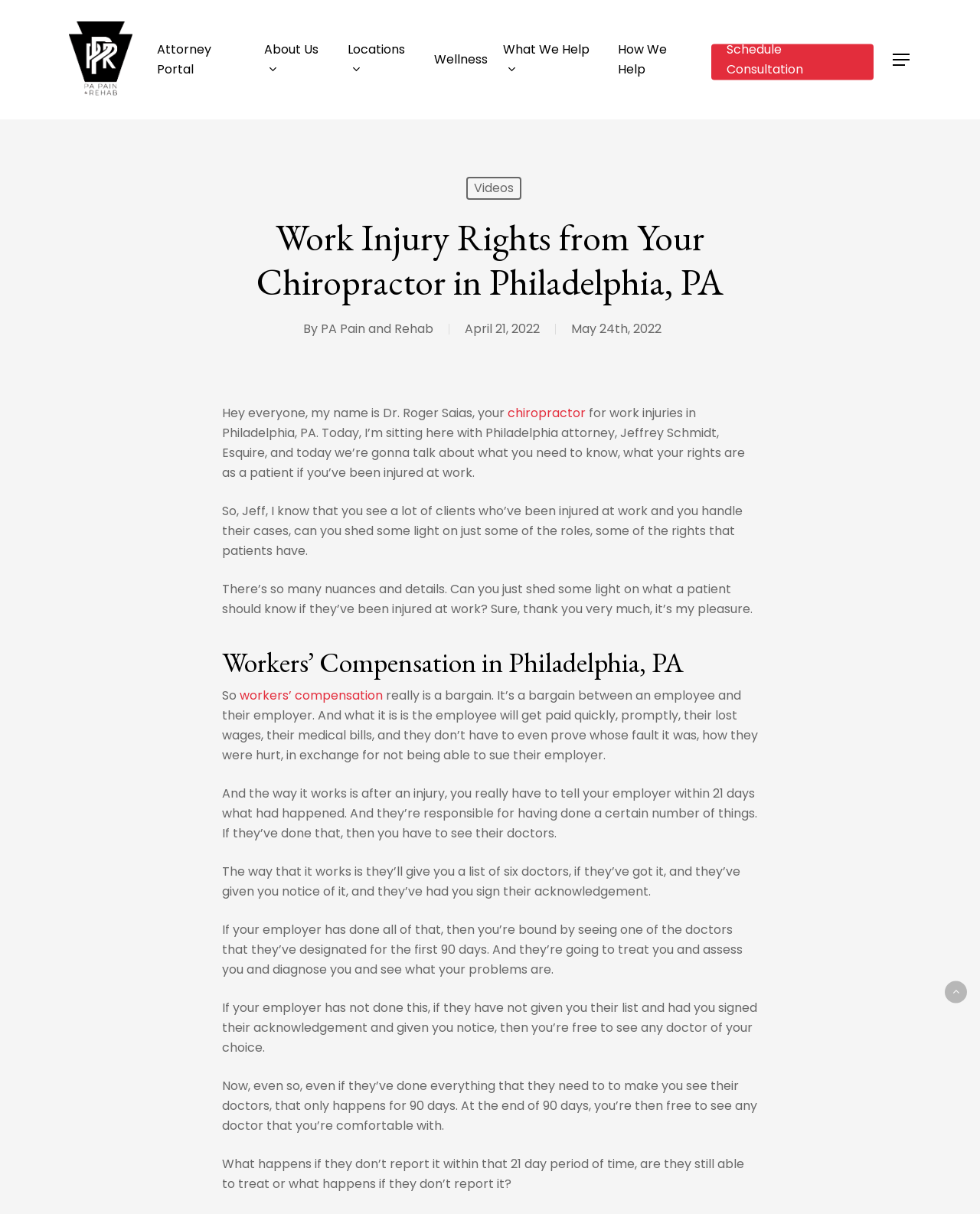What is the name of the chiropractor in the video?
Provide a thorough and detailed answer to the question.

The question can be answered by looking at the text content of the webpage. In the video transcript, the chiropractor introduces himself as Dr. Roger Saias.